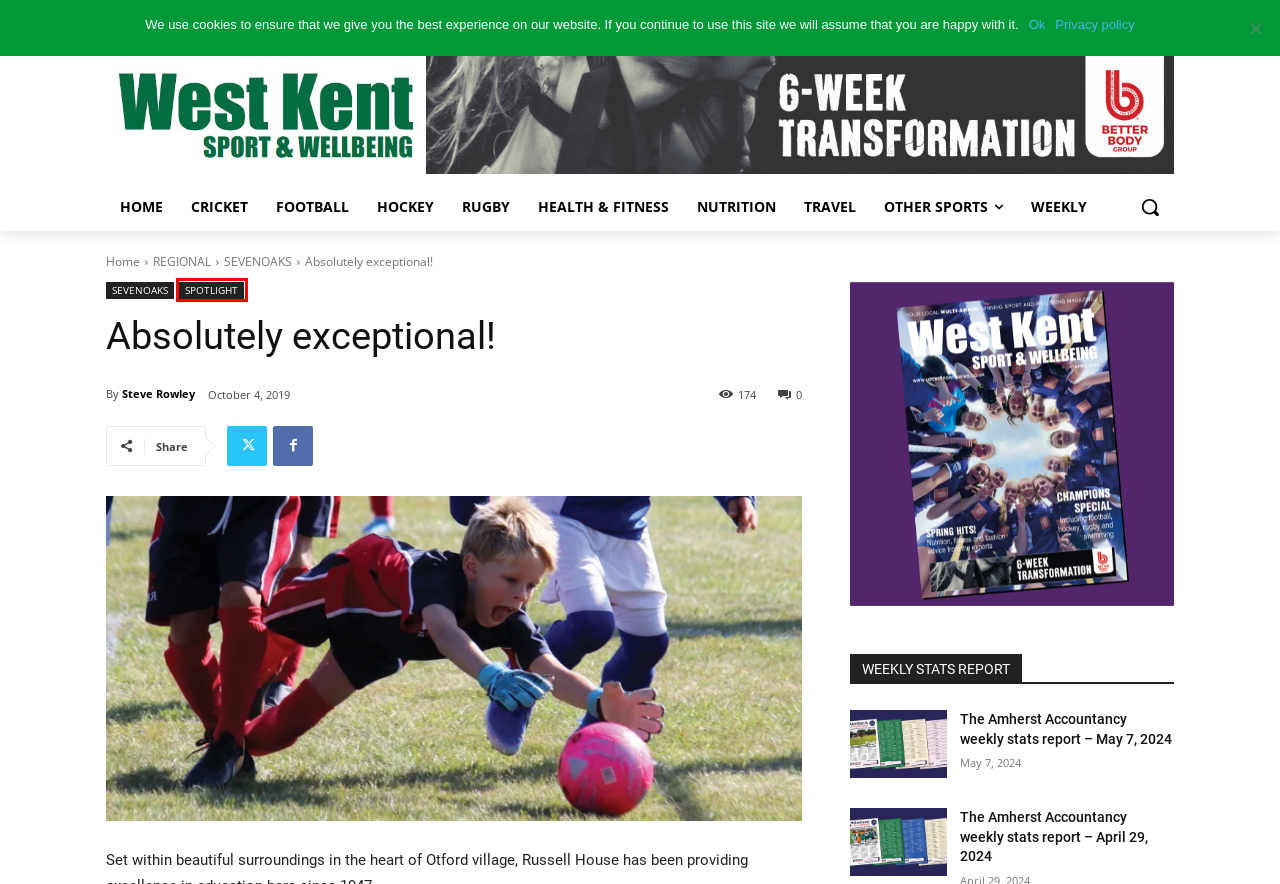Inspect the screenshot of a webpage with a red rectangle bounding box. Identify the webpage description that best corresponds to the new webpage after clicking the element inside the bounding box. Here are the candidates:
A. NUTRITION | Local Sports News
B. AMHERST WEEKLY STATS | Local Sports News
C. SPOTLIGHT | Local Sports News
D. The Amherst Accountancy weekly stats report – May 7, 2024 | Local Sports News
E. REGIONAL | Local Sports News
F. TRAVEL | Local Sports News
G. RUGBY | Local Sports News
H. The Amherst Accountancy weekly stats report – April 29, 2024 | Local Sports News

C